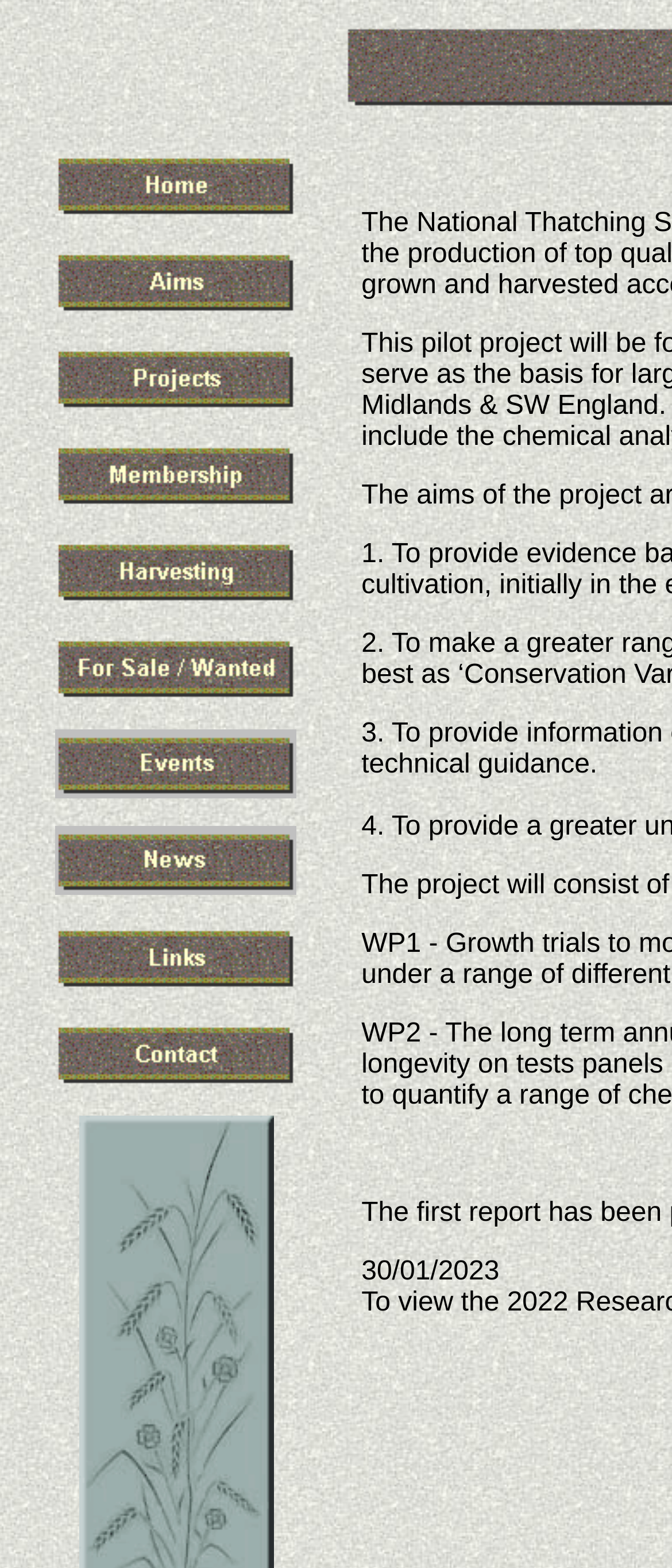Please indicate the bounding box coordinates of the element's region to be clicked to achieve the instruction: "view the image at the top". Provide the coordinates as four float numbers between 0 and 1, i.e., [left, top, right, bottom].

[0.082, 0.095, 0.441, 0.139]